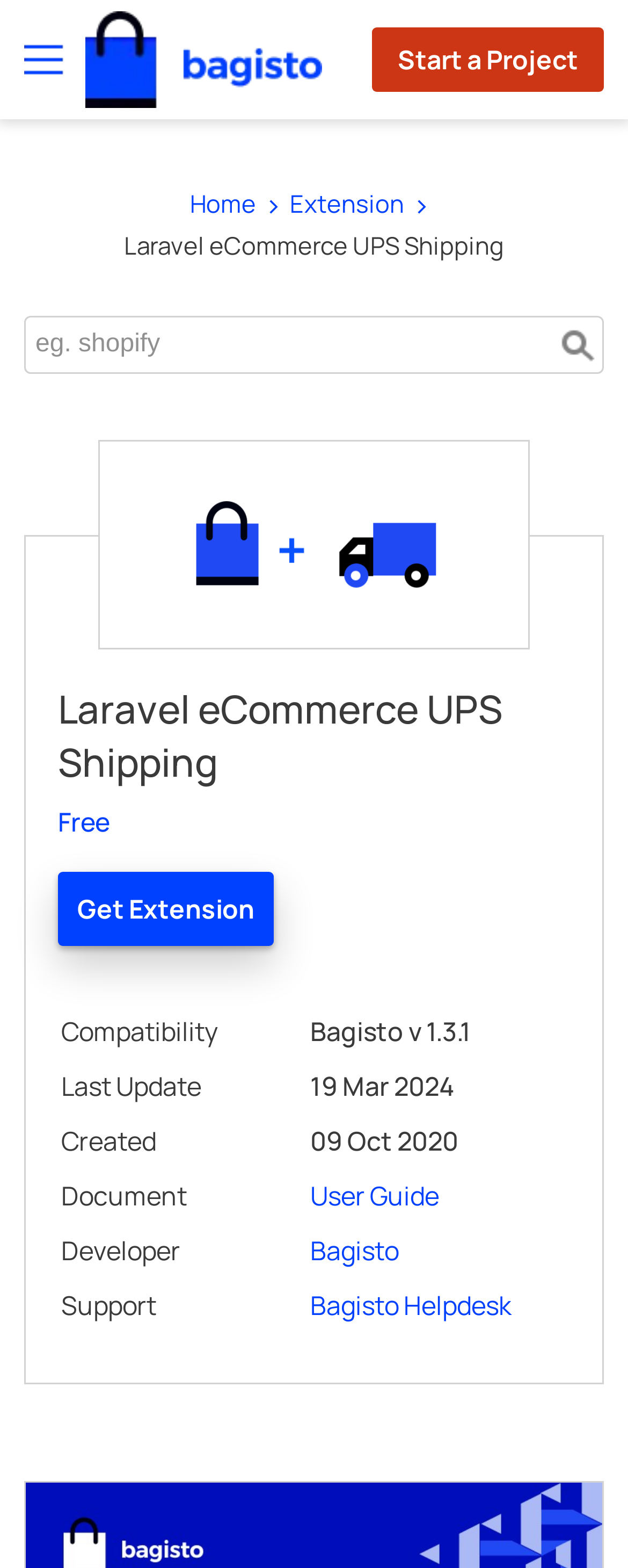Please identify the bounding box coordinates for the region that you need to click to follow this instruction: "Get the Laravel eCommerce UPS Shipping extension".

[0.092, 0.556, 0.436, 0.603]